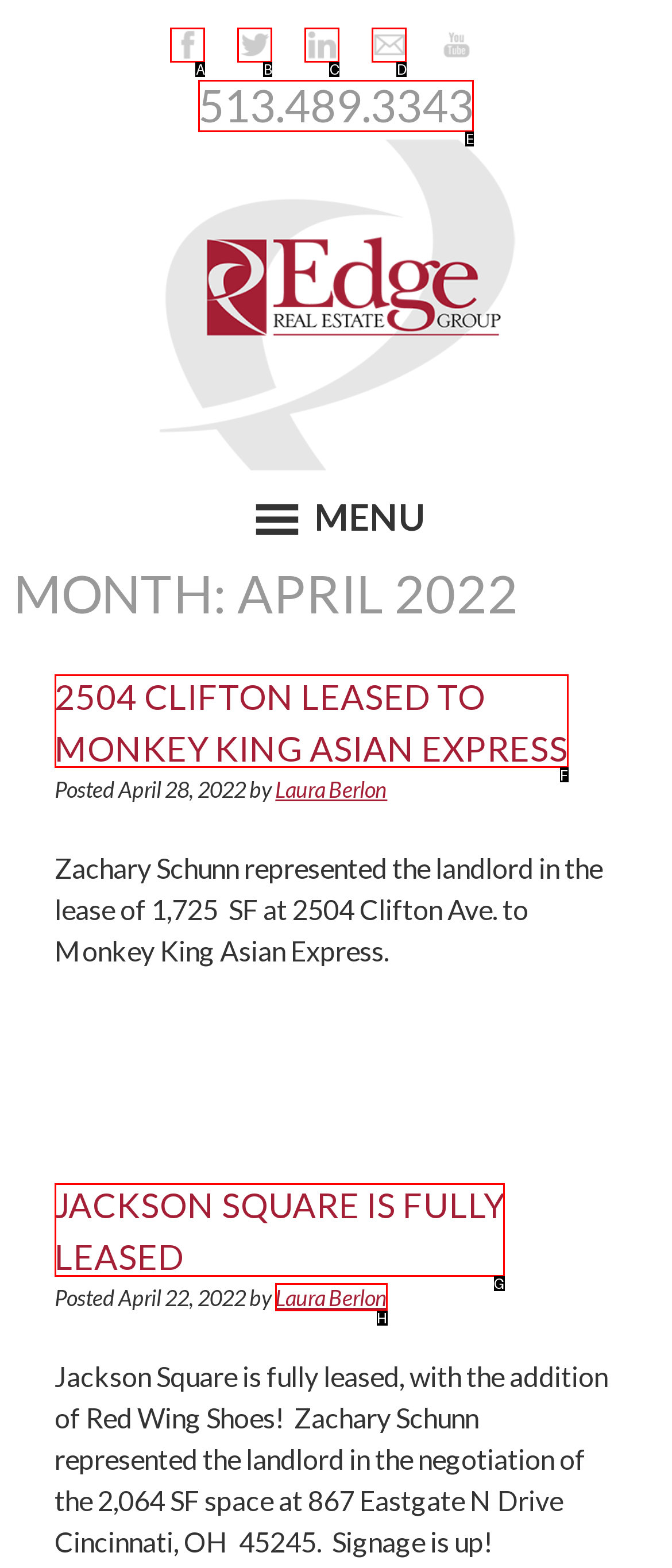Select the right option to accomplish this task: Call the phone number. Reply with the letter corresponding to the correct UI element.

E